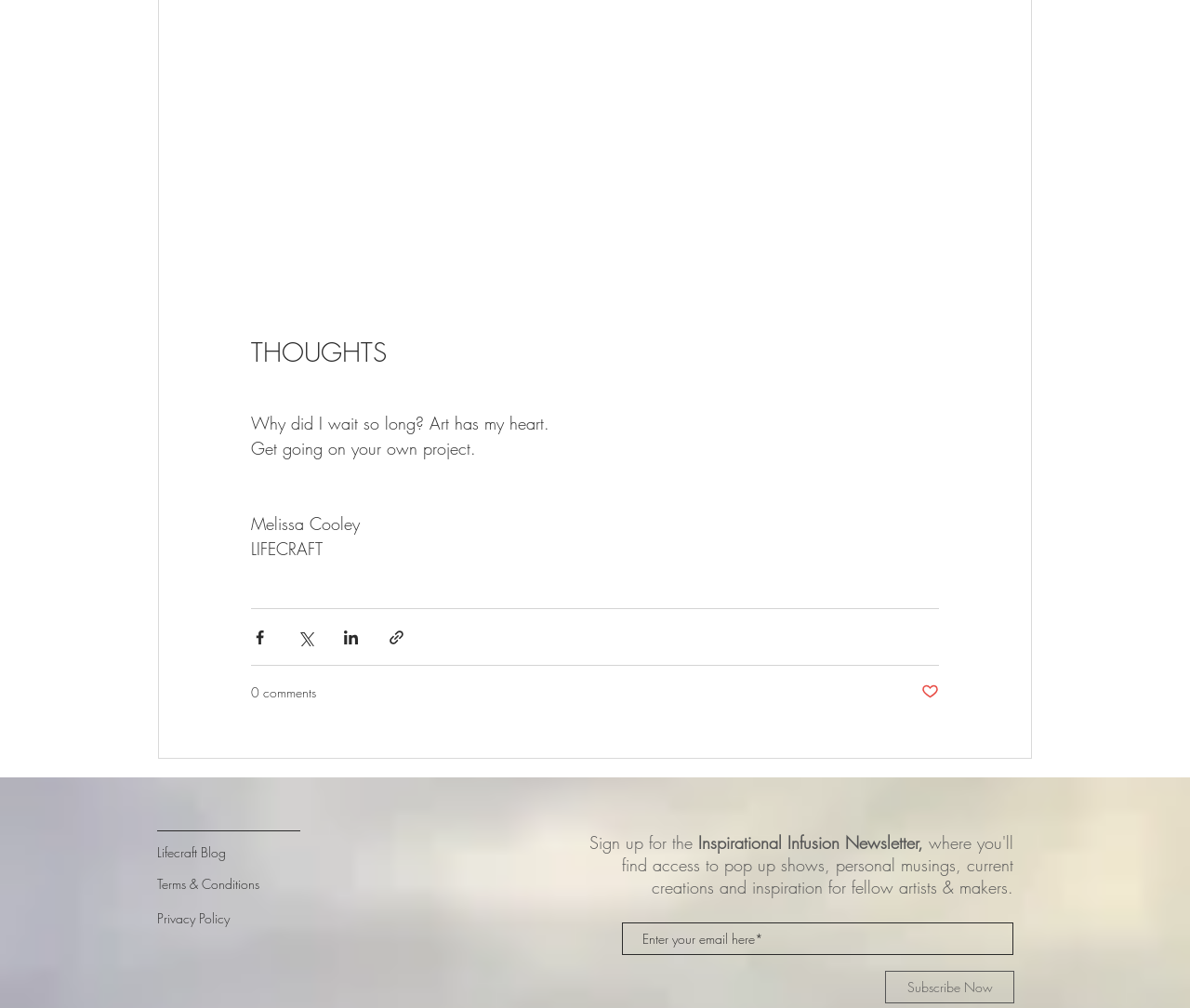Please locate the bounding box coordinates of the element that needs to be clicked to achieve the following instruction: "Visit Lifecraft Blog". The coordinates should be four float numbers between 0 and 1, i.e., [left, top, right, bottom].

[0.132, 0.835, 0.219, 0.857]